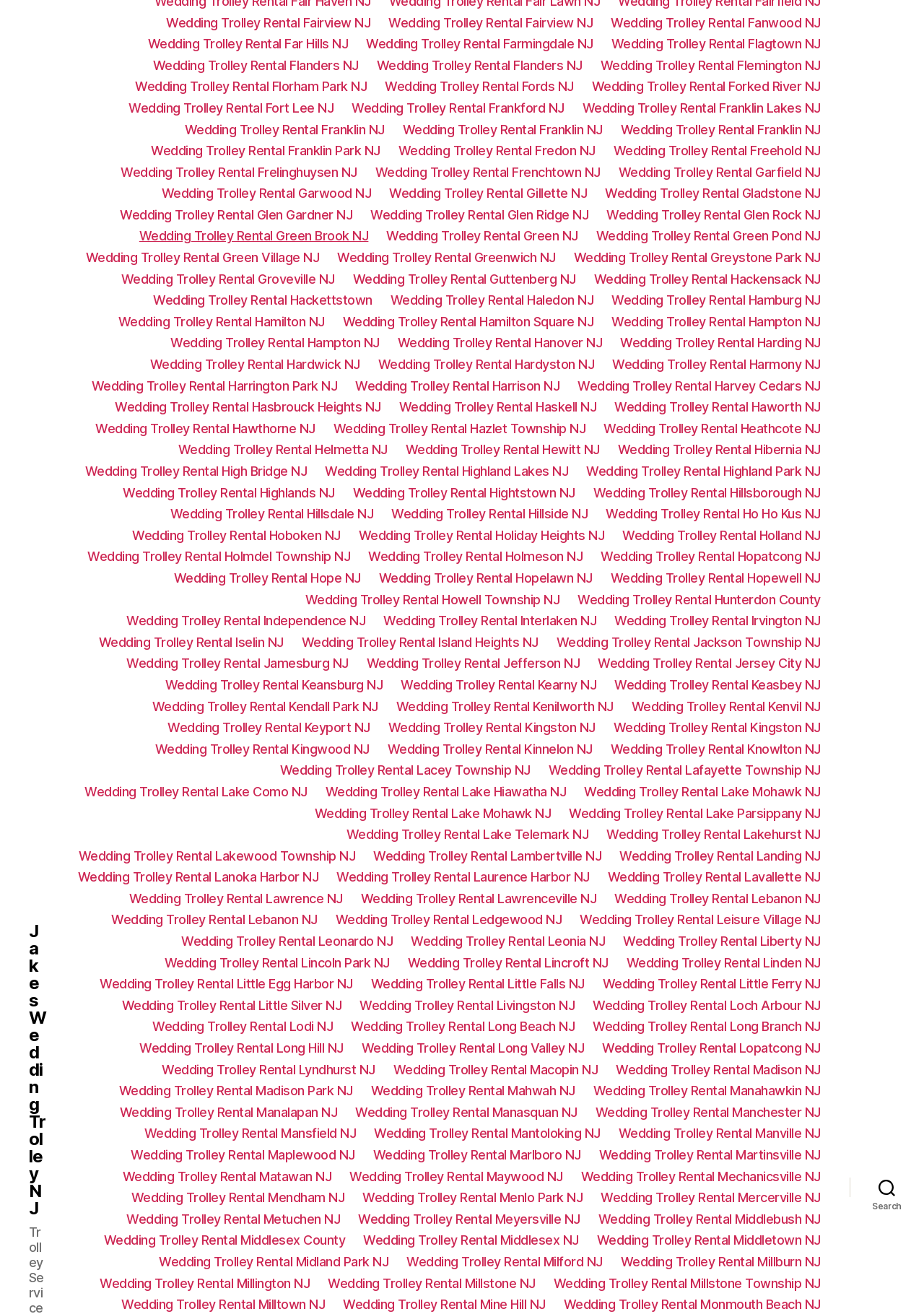Identify the bounding box coordinates of the element that should be clicked to fulfill this task: "Click Wedding Trolley Rental Hamilton NJ". The coordinates should be provided as four float numbers between 0 and 1, i.e., [left, top, right, bottom].

[0.128, 0.239, 0.351, 0.251]